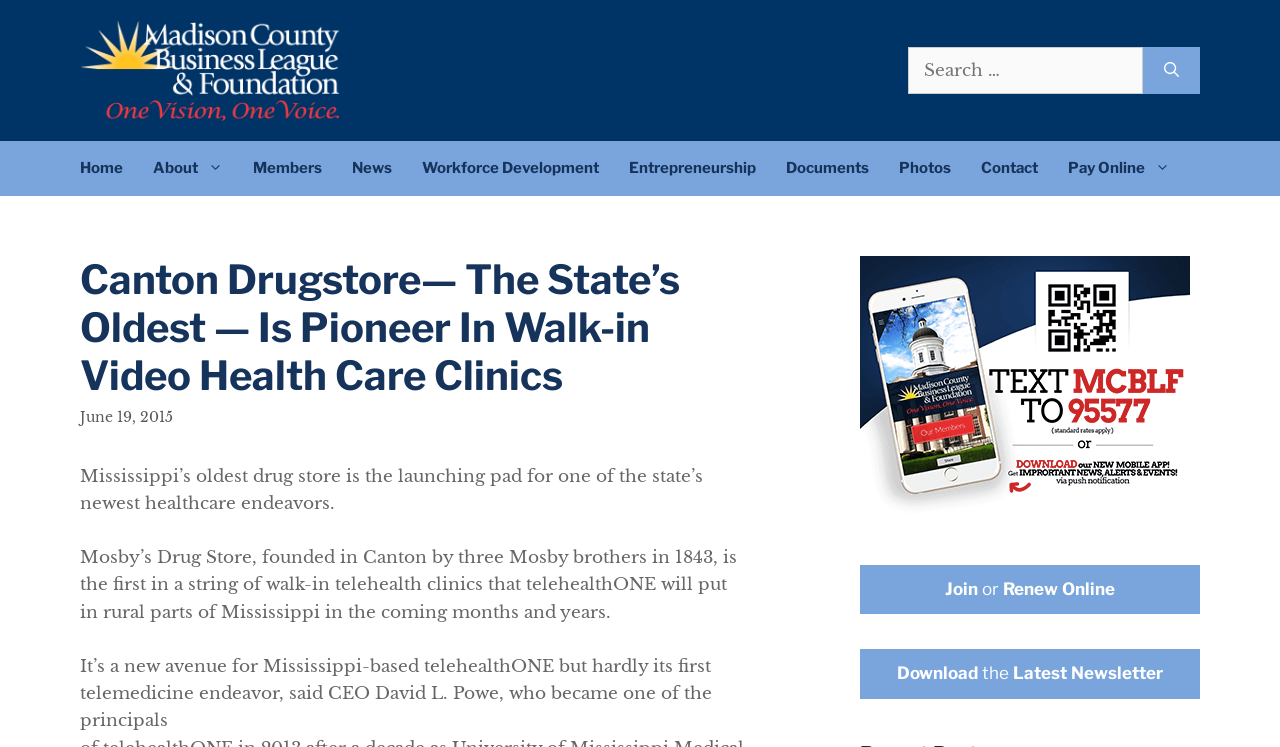What is the company mentioned in the article that is launching telehealth clinics?
Please provide a single word or phrase answer based on the image.

telehealthONE